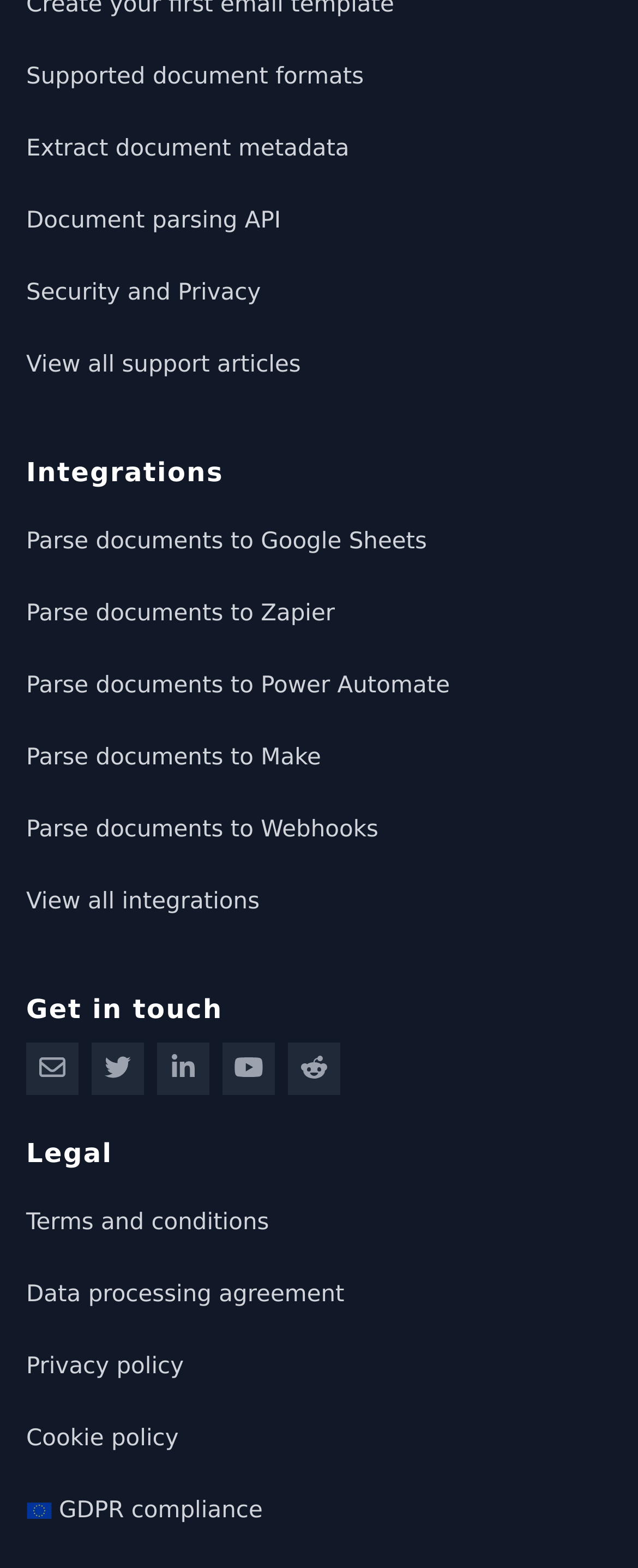Using the details in the image, give a detailed response to the question below:
How many social media links are available?

I counted the number of social media links under the 'Get in touch' heading and found that there are 5 social media links available, namely 'contact', 'twitter', 'linkedin', 'youtube', and 'reddit'.